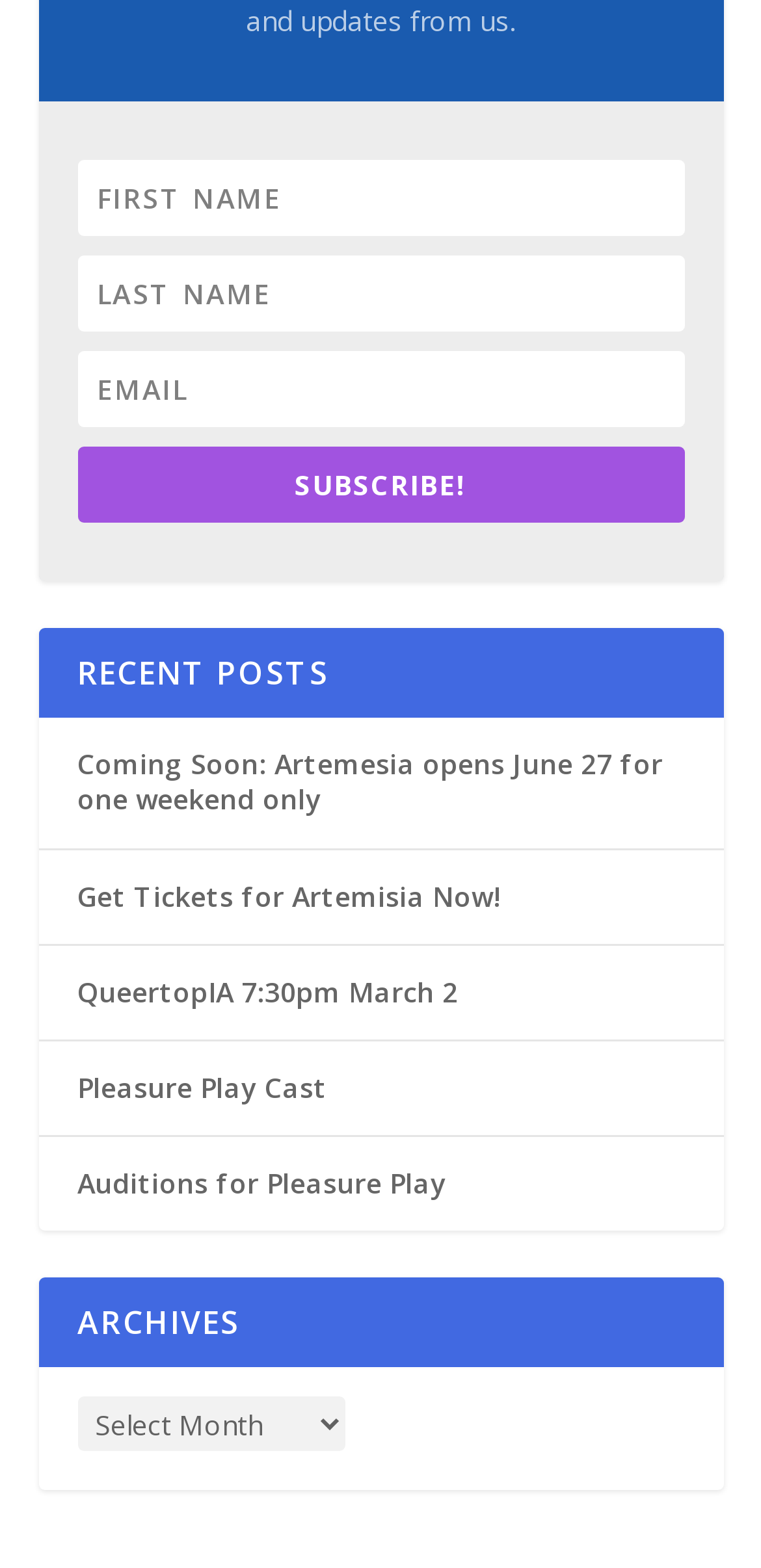Refer to the screenshot and give an in-depth answer to this question: What is the main topic of the links under 'RECENT POSTS'?

The links under the 'RECENT POSTS' heading are related to Artemisia and Pleasure Play, which appear to be events or productions, based on the language used in the link text, such as 'Coming Soon', 'Get Tickets', and 'Cast'.